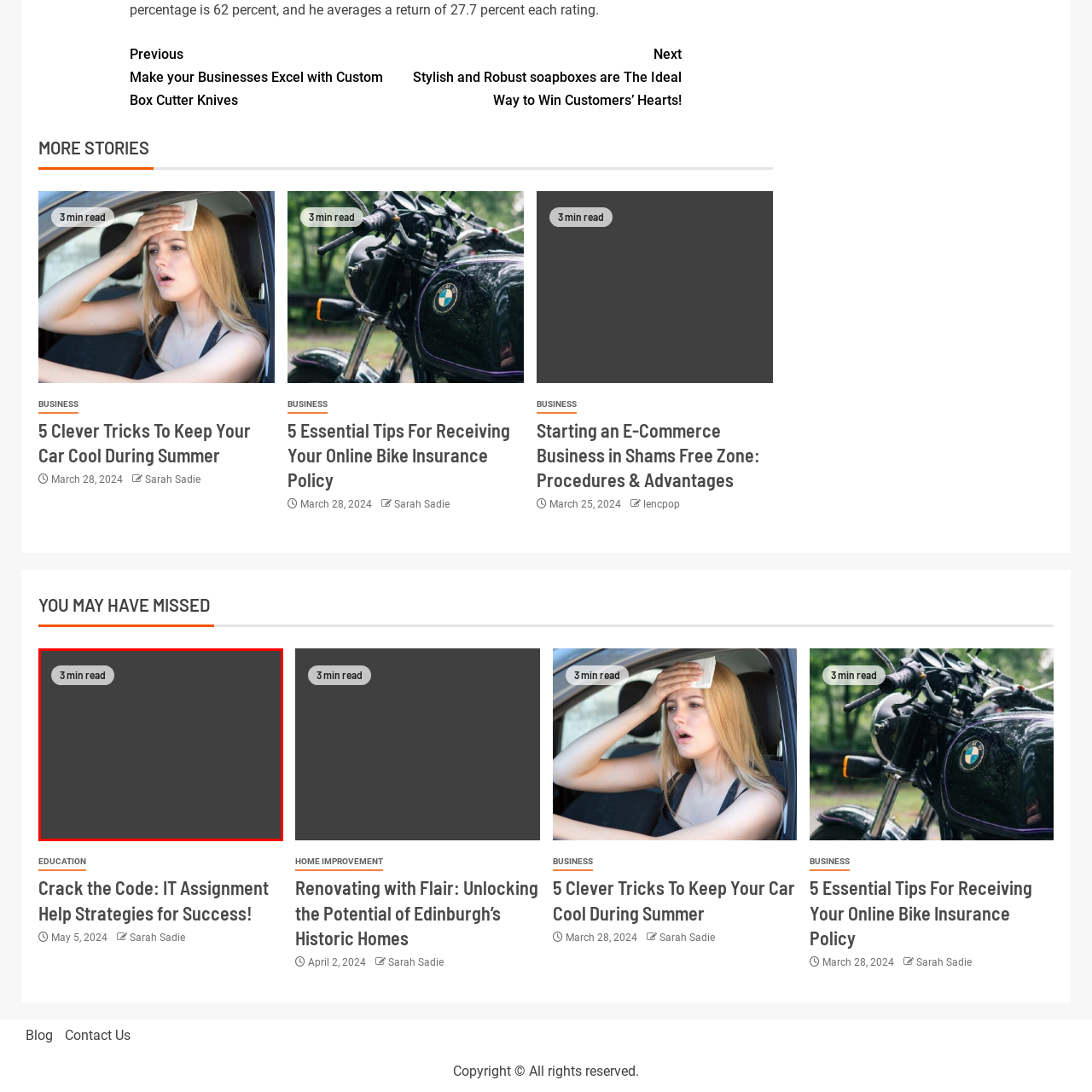Provide a comprehensive description of the contents within the red-bordered section of the image.

The image features a text label stating "3 min read," indicating the estimated reading time for an article. This quick reference serves to inform readers about the duration it will take to engage with the content, which is helpful for time management. The context suggests that it is associated with the article titled "IT Assignment," part of the section labeled "YOU MAY HAVE MISSED." This entire section is designed to highlight additional stories or articles that readers may find interesting, enhancing their browsing experience. The design elements suggest a user-friendly layout aimed at encouraging engagement with the content.